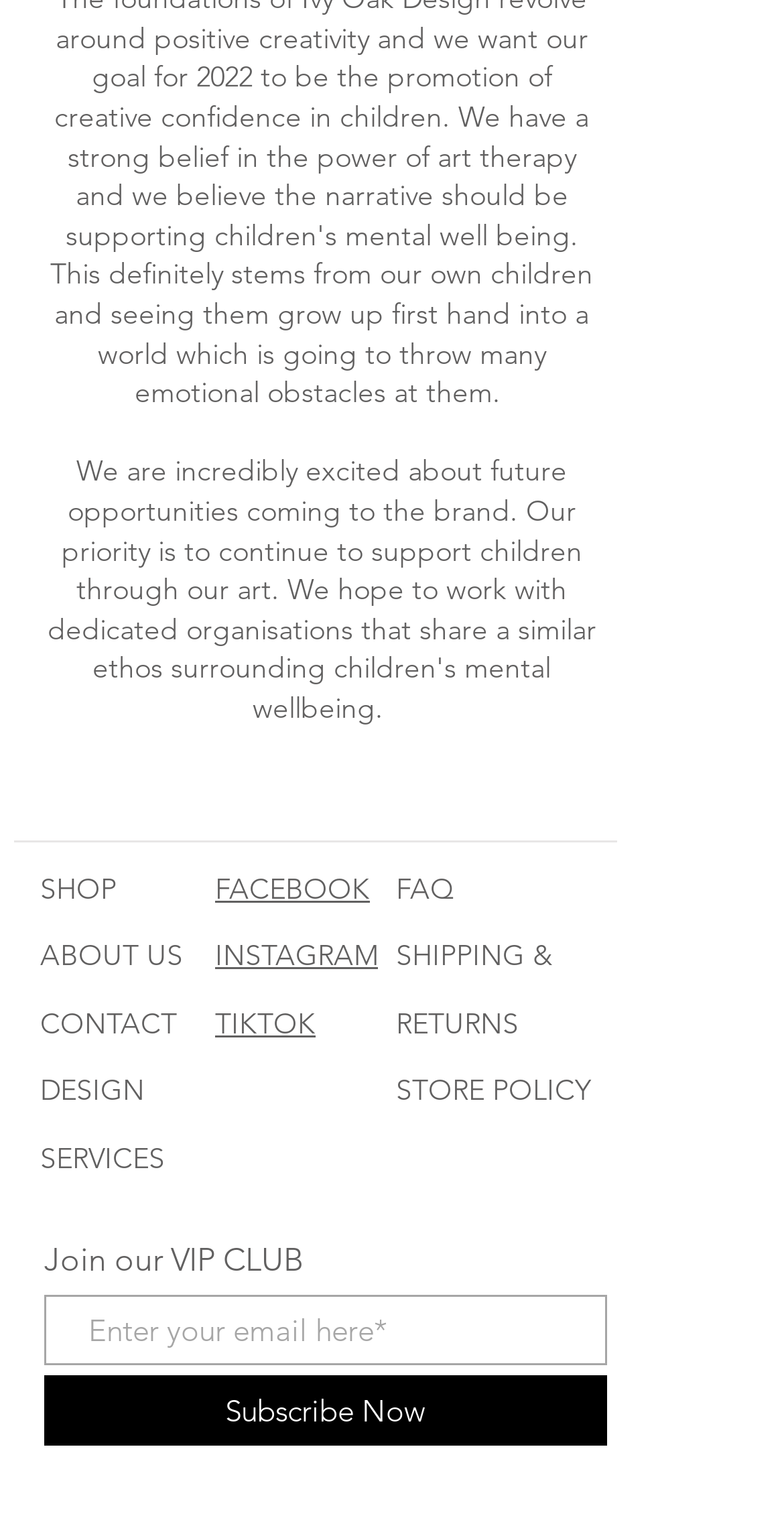Refer to the image and provide an in-depth answer to the question:
How many navigation links are there?

I counted the number of navigation links by looking at the links 'SHOP', 'ABOUT US', 'CONTACT', 'DESIGN SERVICES', and 'FAQ' which are located at the top of the webpage.